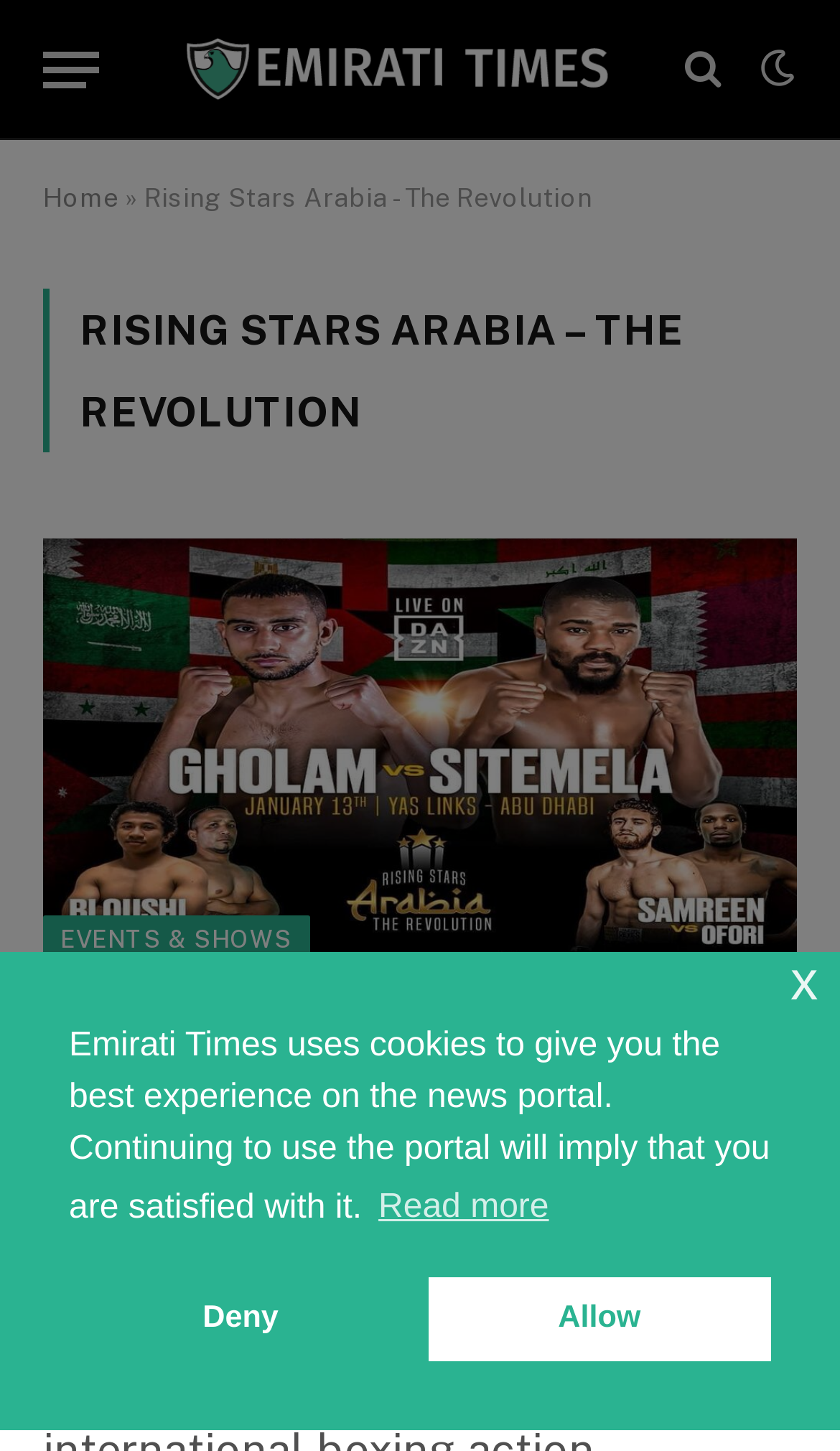Could you locate the bounding box coordinates for the section that should be clicked to accomplish this task: "Go to Emirati Times homepage".

[0.195, 0.006, 0.767, 0.089]